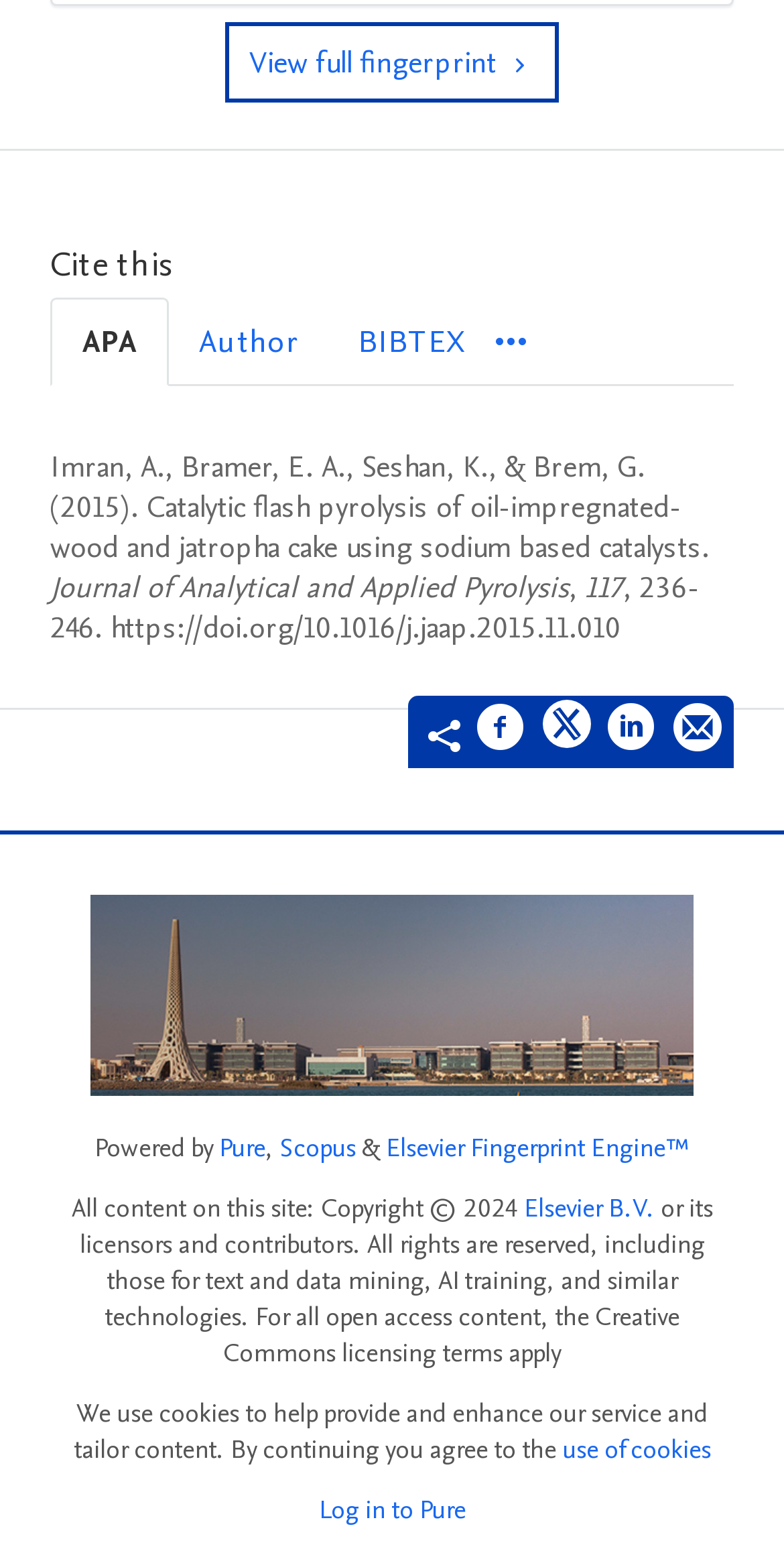Please determine the bounding box coordinates for the UI element described here. Use the format (top-left x, top-left y, bottom-right x, bottom-right y) with values bounded between 0 and 1: 0More

[0.631, 0.204, 0.672, 0.237]